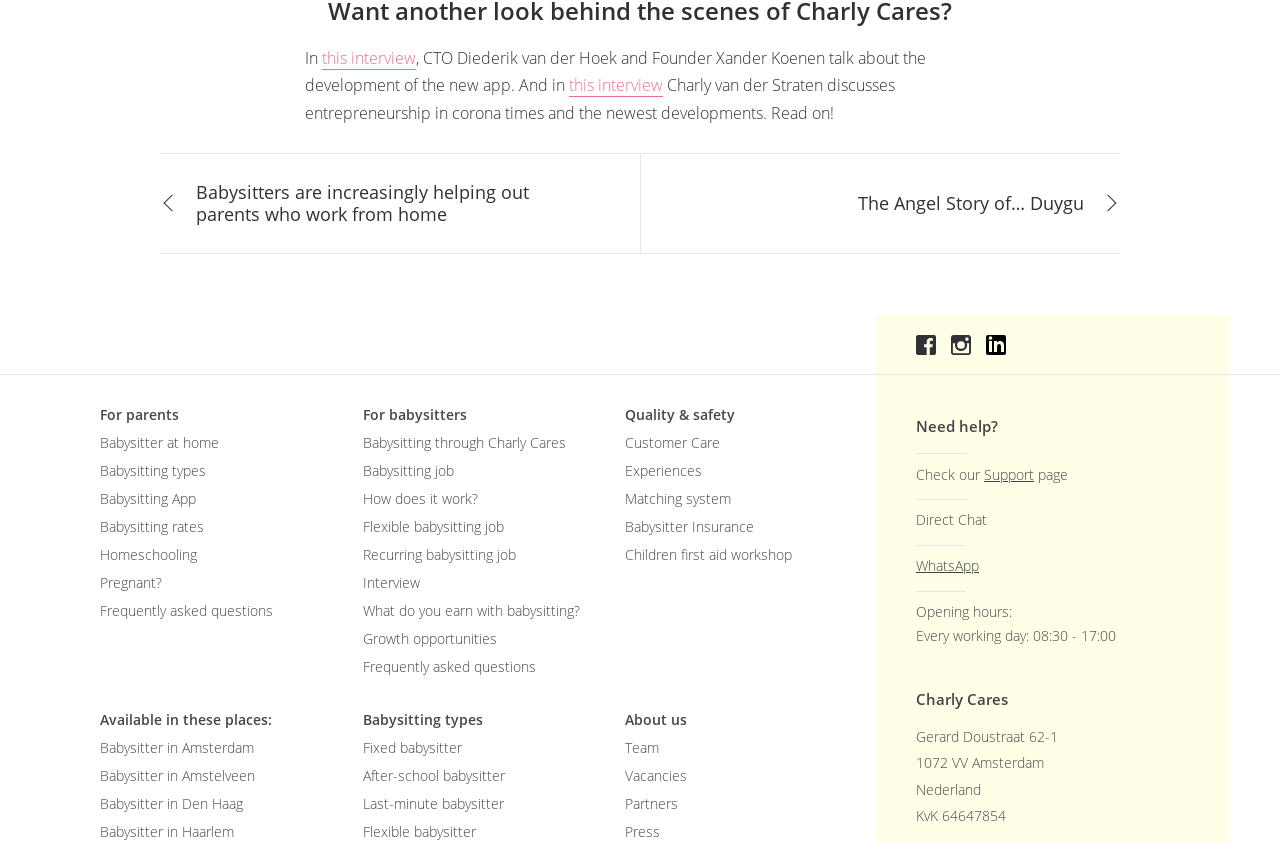Find the bounding box coordinates of the clickable area required to complete the following action: "Find a babysitter at home".

[0.078, 0.564, 0.171, 0.588]